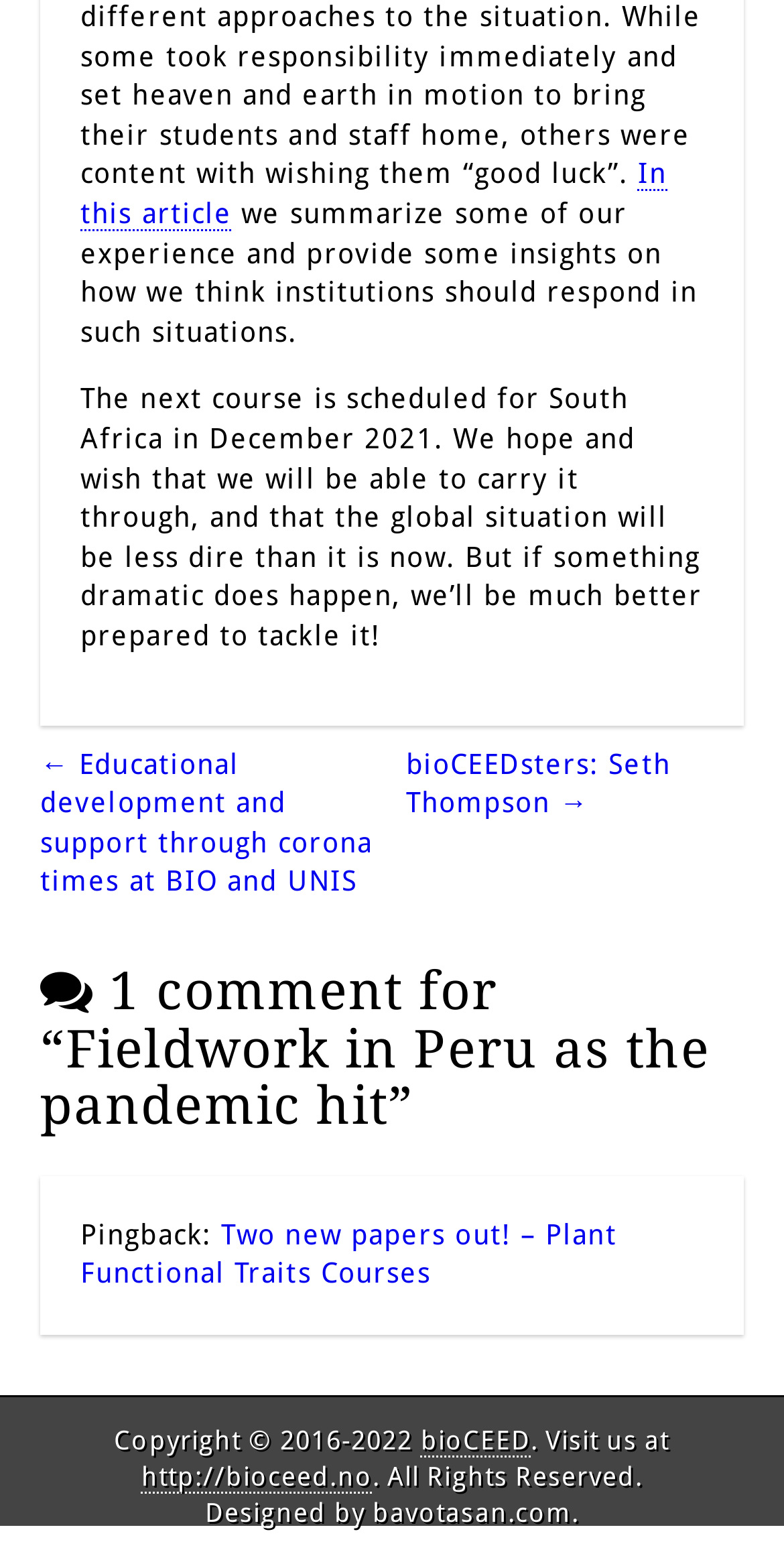What is the name of the institution mentioned in the article?
Provide a comprehensive and detailed answer to the question.

The name of the institution can be found in the StaticText element that says 'Copyright © 2016-2022 bioCEED'. This suggests that bioCEED is the institution associated with the article.